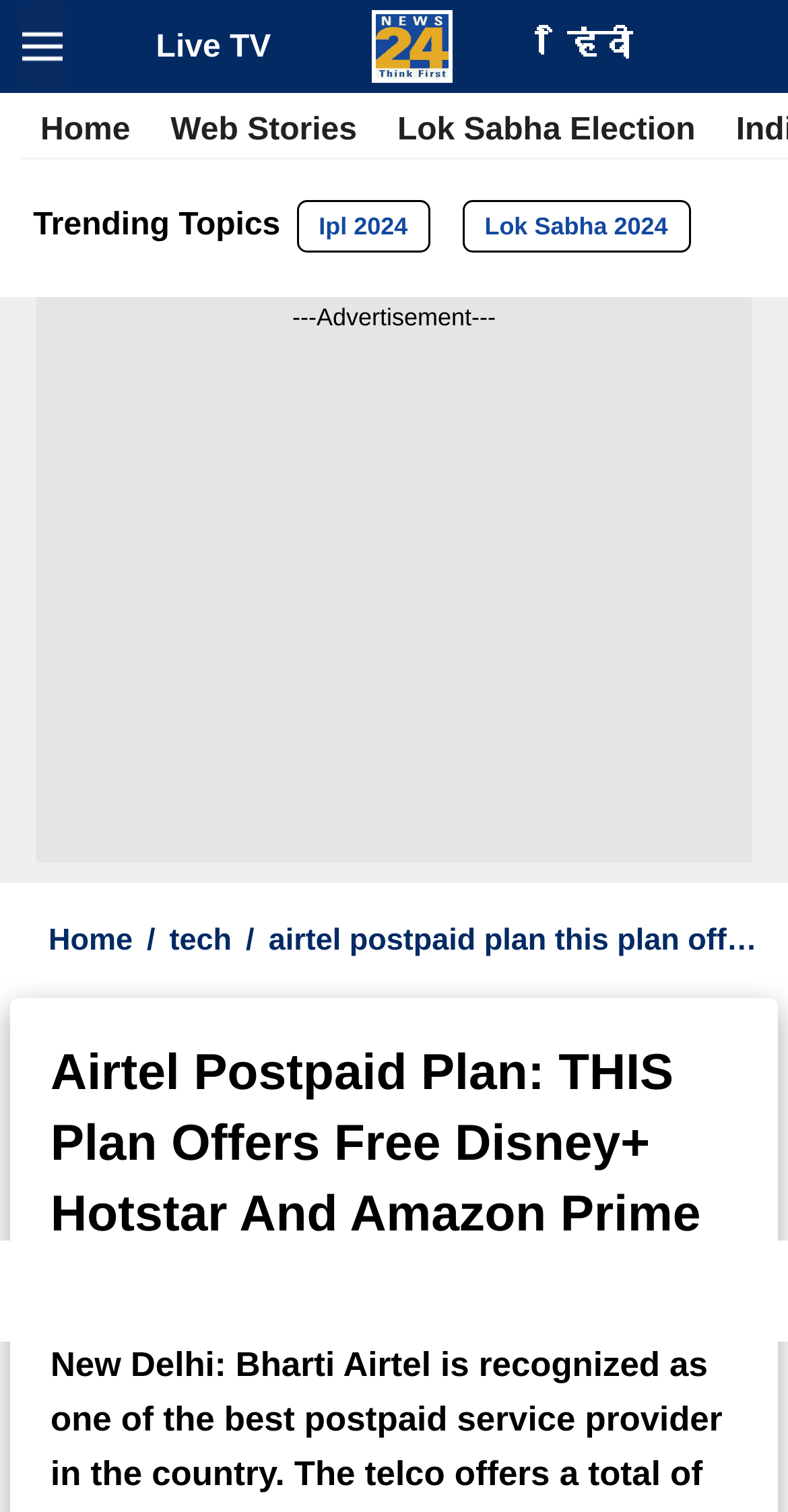Answer the question in a single word or phrase:
What is the logo on the top right corner?

news24 logo